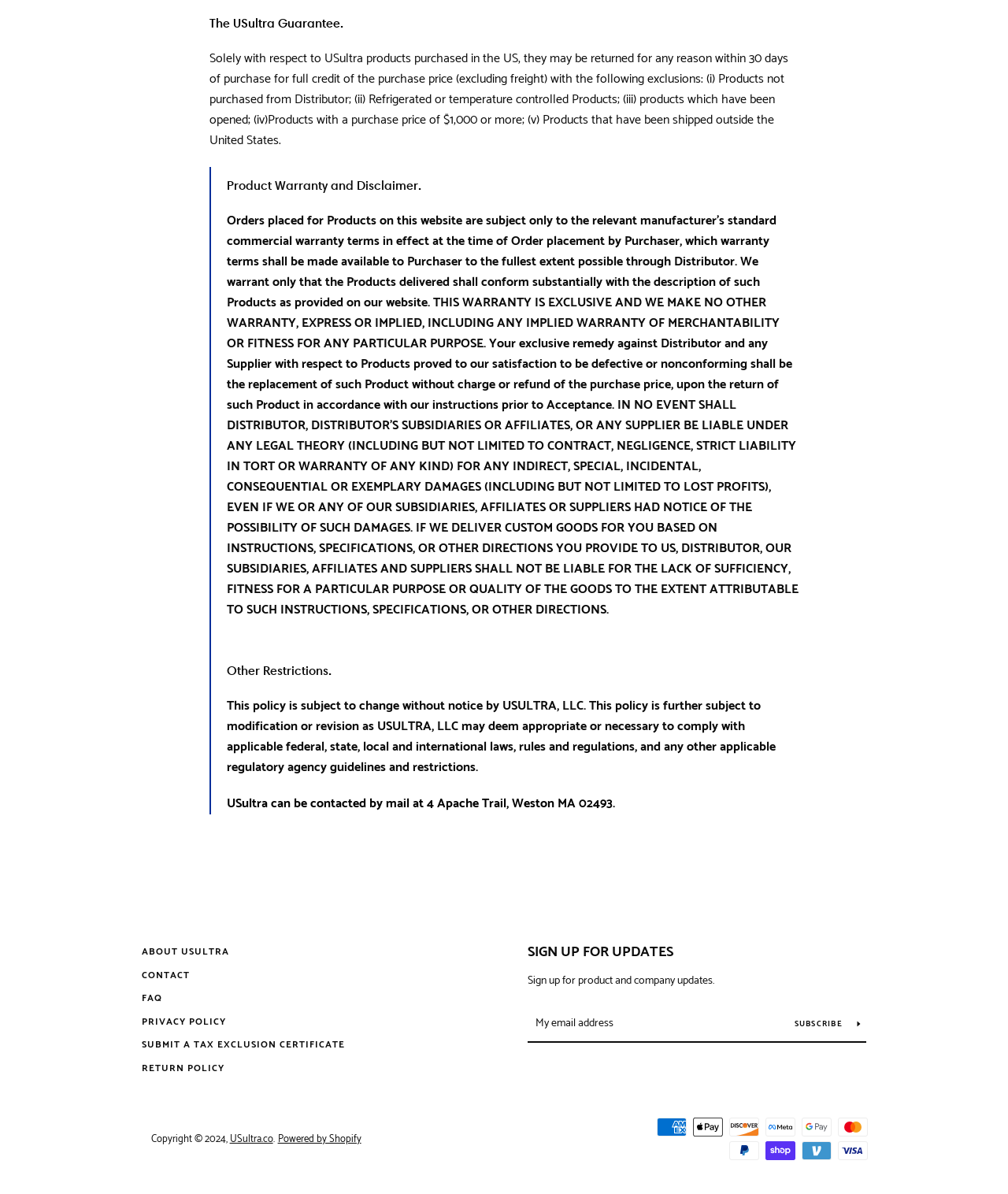What is the purpose of the textbox?
Based on the image, answer the question with as much detail as possible.

The textbox is located in the LayoutTable element and has a placeholder text 'My email address', indicating that it is used to enter an email address, likely for signing up for product and company updates.